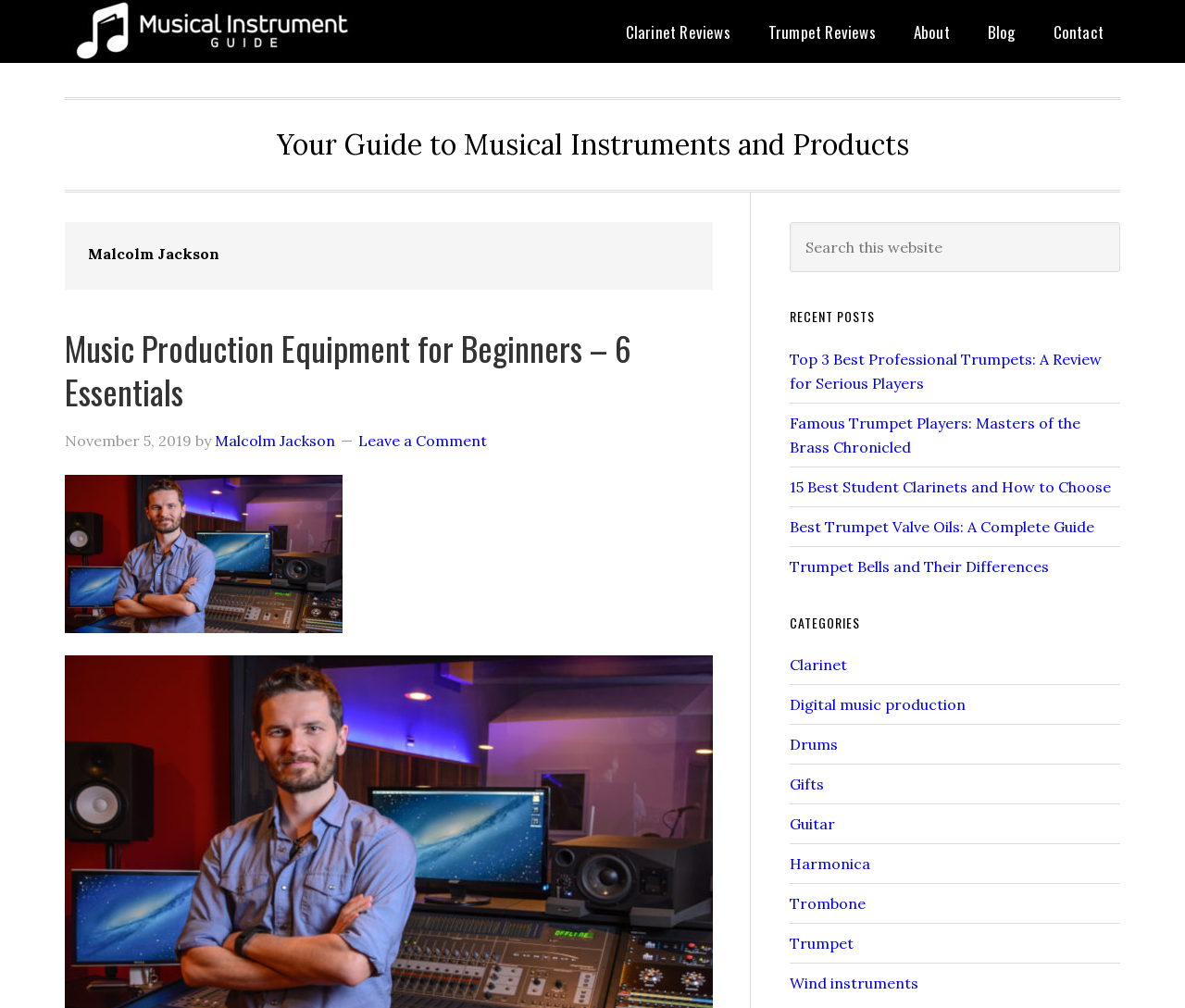What is the title of the first article in the 'RECENT POSTS' section?
Please provide a single word or phrase based on the screenshot.

Top 3 Best Professional Trumpets